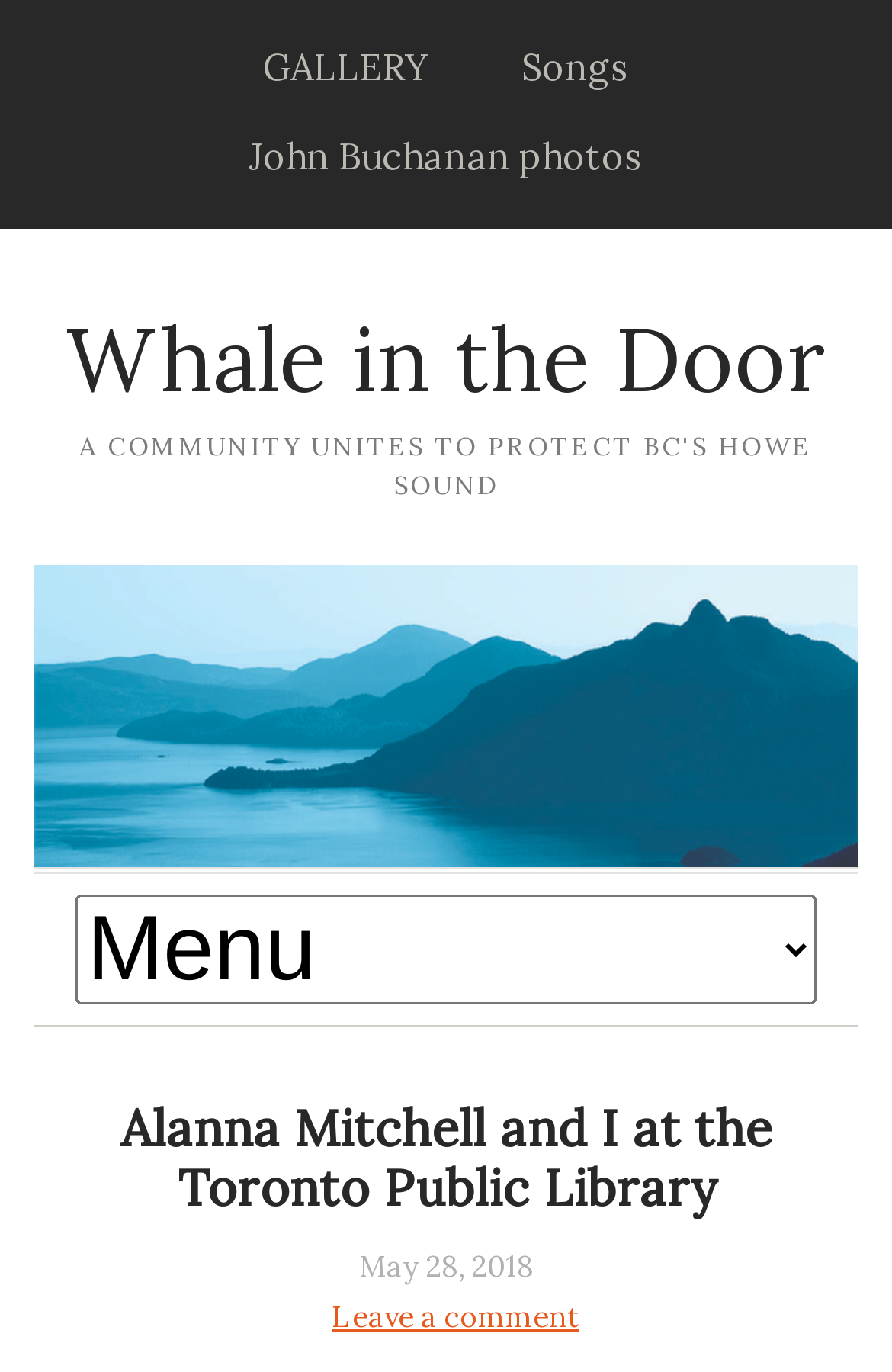Find and indicate the bounding box coordinates of the region you should select to follow the given instruction: "Read about Whale in the Door".

[0.074, 0.221, 0.926, 0.304]